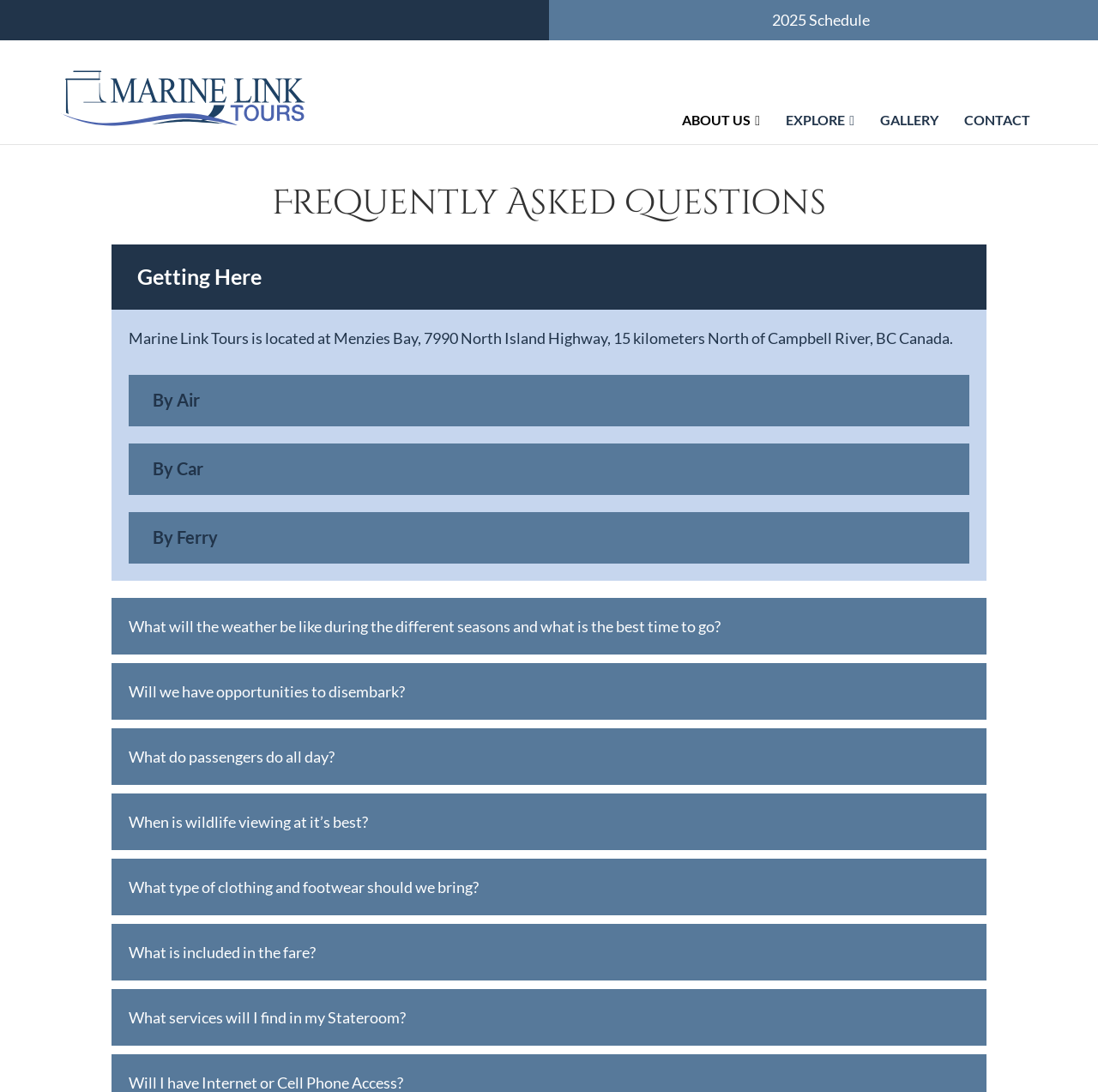Based on what you see in the screenshot, provide a thorough answer to this question: What is the phone number of Marine Link Tours?

I found the phone number by looking at the top section of the webpage, where the contact information is usually displayed. The phone number is written in a static text element as '1-250-286-3347'.